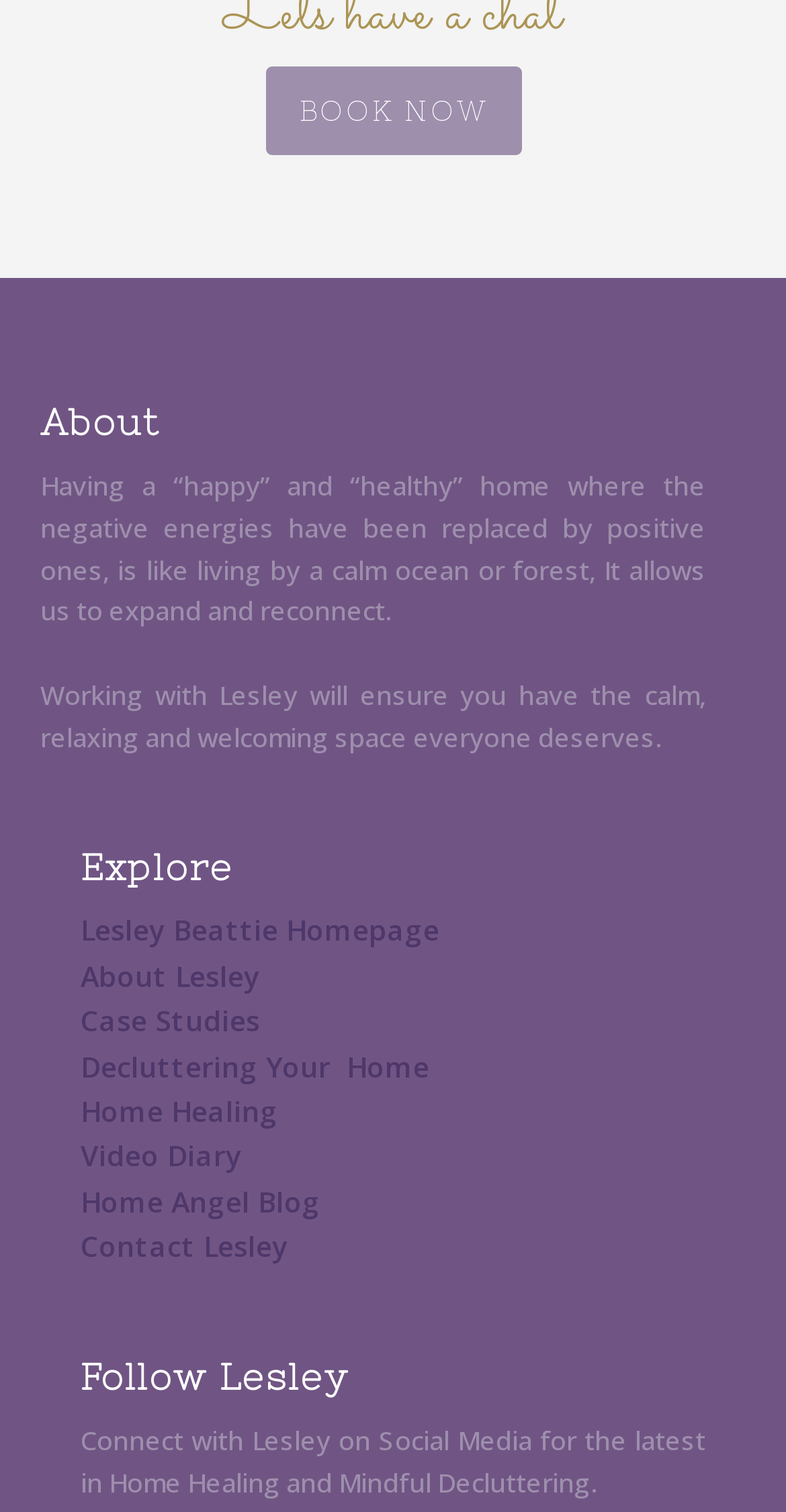Based on the image, please respond to the question with as much detail as possible:
What is the main service offered by Lesley?

Based on the webpage, Lesley offers a service called 'Home Healing' which is mentioned in the link 'Home Healing' and also described in the text 'Having a “happy” and “healthy” home where the negative energies have been replaced by positive ones, is like living by a calm ocean or forest, It allows us to expand and reconnect.'